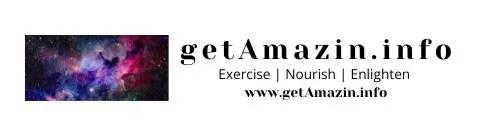What is the theme of the graphic on the left?
Please provide an in-depth and detailed response to the question.

The theme of the graphic on the left is obtained by analyzing the description of the image, which states that the graphic is 'cosmic-themed', symbolizing exploration and enlightenment.